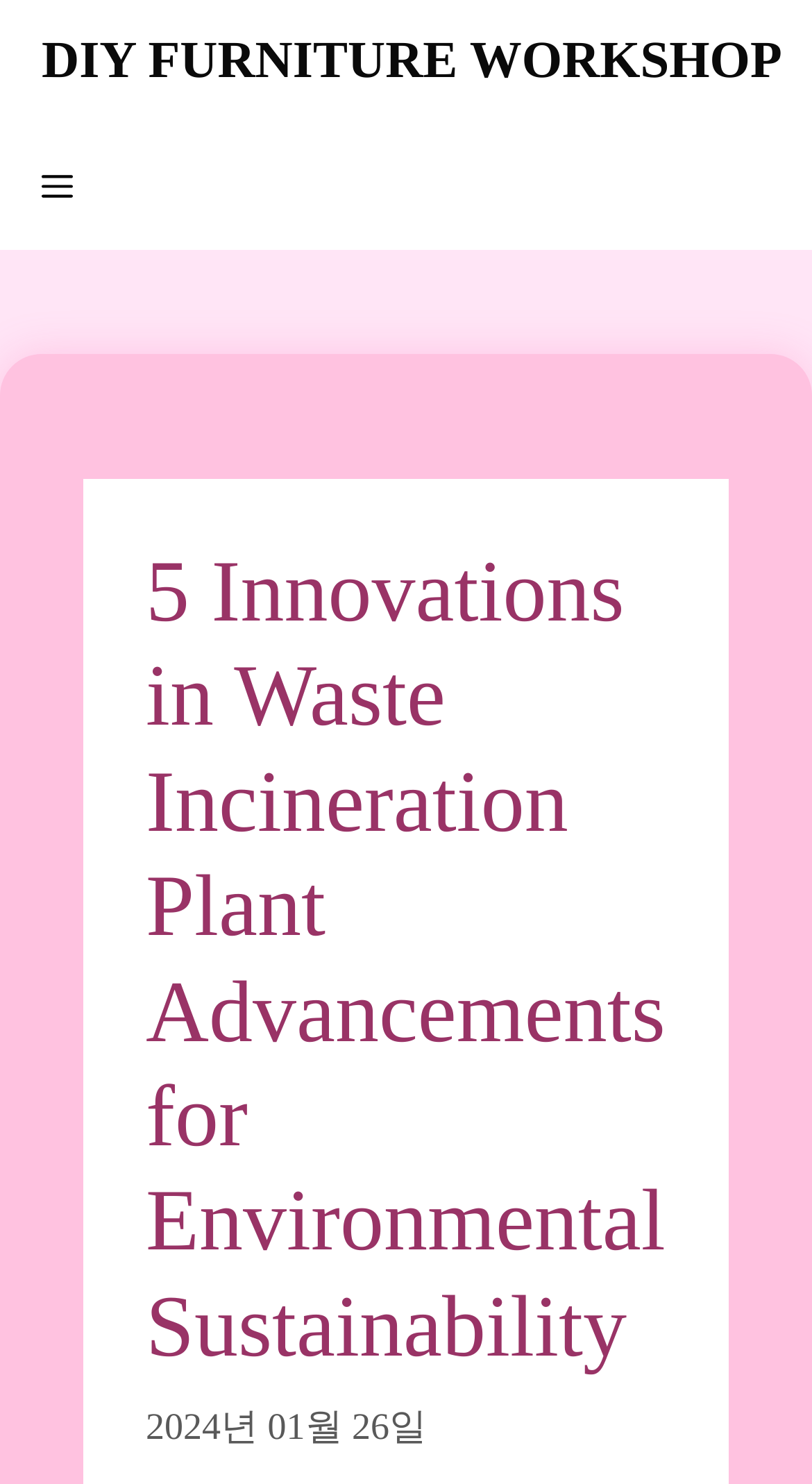Illustrate the webpage's structure and main components comprehensively.

The webpage is focused on exploring the balance between waste management and environmental sustainability in modern waste incineration plant advancements. At the top of the page, there is a primary navigation menu that spans the entire width of the page. Within this navigation menu, there is a link to a "DIY FURNITURE WORKSHOP" on the left side, and a "Menu" button on the right side that controls the primary menu.

Below the navigation menu, there is a main content section that occupies most of the page. This section is headed by a title "5 Innovations in Waste Incineration Plant Advancements for Environmental Sustainability", which is prominently displayed. At the bottom of the content section, there is a timestamp indicating that the content was published on "2024년 01월 26일" (January 26, 2024).